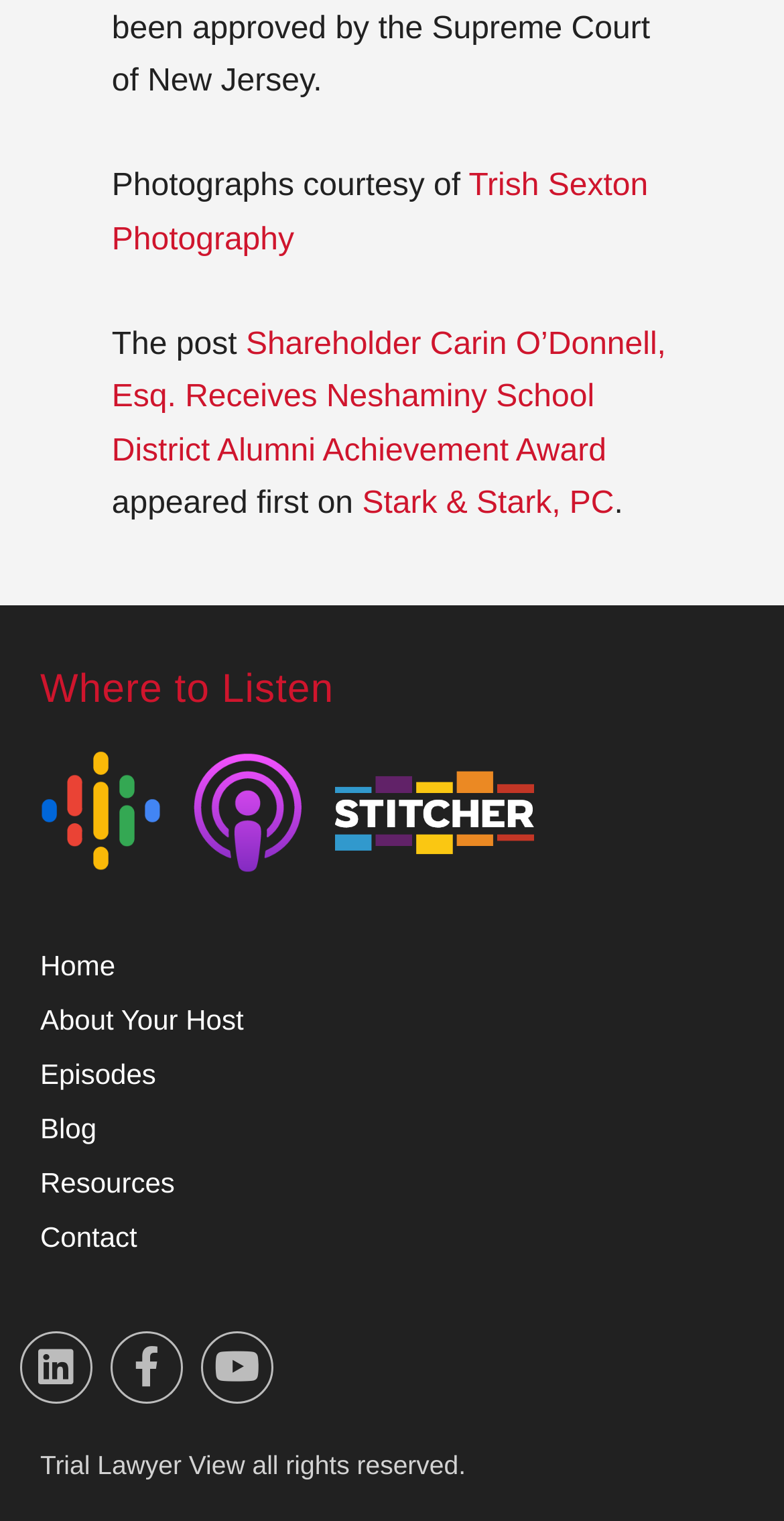Using the webpage screenshot, locate the HTML element that fits the following description and provide its bounding box: "parent_node: Website name="url"".

None